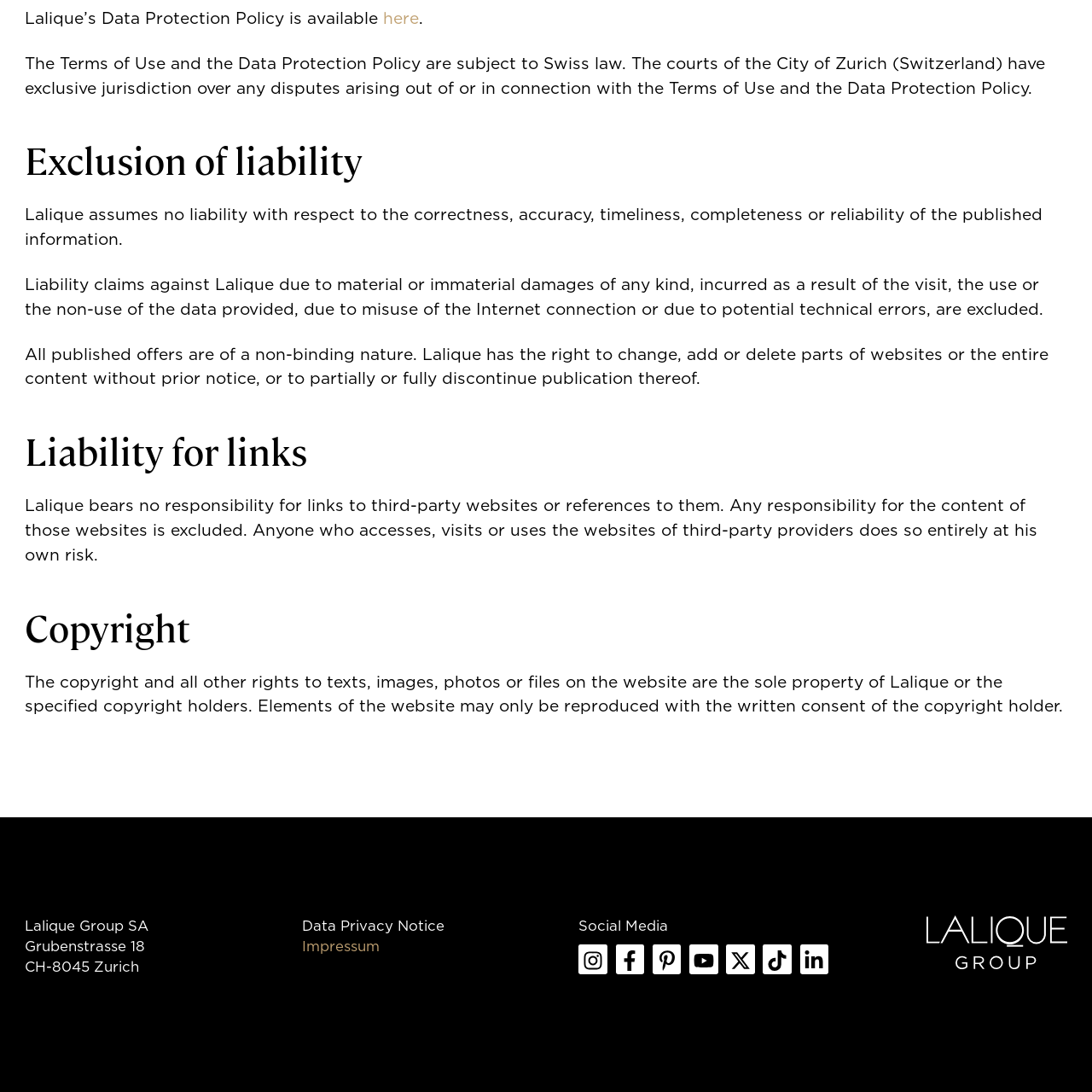Can you show the bounding box coordinates of the region to click on to complete the task described in the instruction: "Go to Lalique Group's website"?

[0.848, 0.854, 0.978, 0.87]